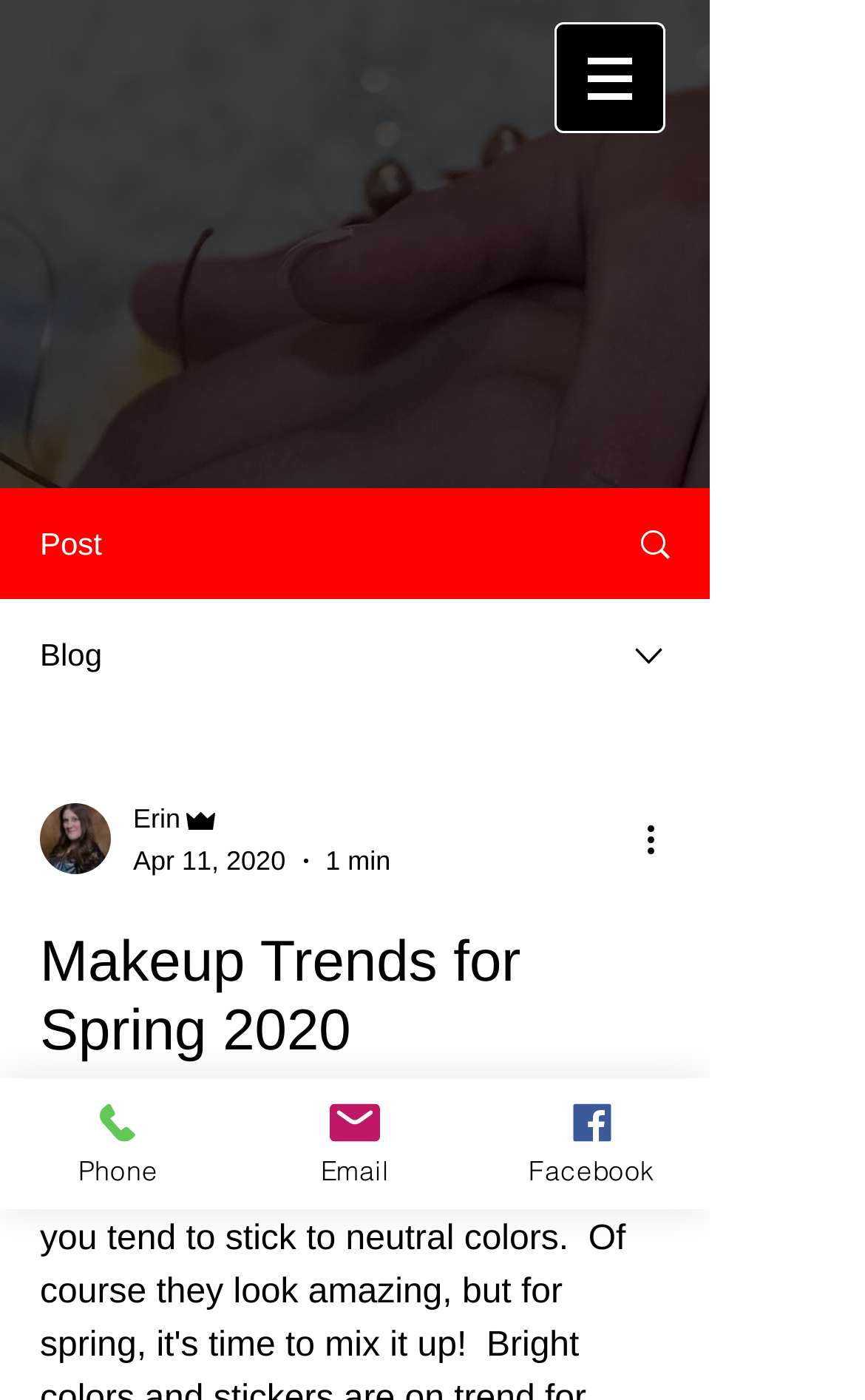Identify the bounding box coordinates for the element you need to click to achieve the following task: "Go to the post page". Provide the bounding box coordinates as four float numbers between 0 and 1, in the form [left, top, right, bottom].

[0.695, 0.35, 0.818, 0.426]